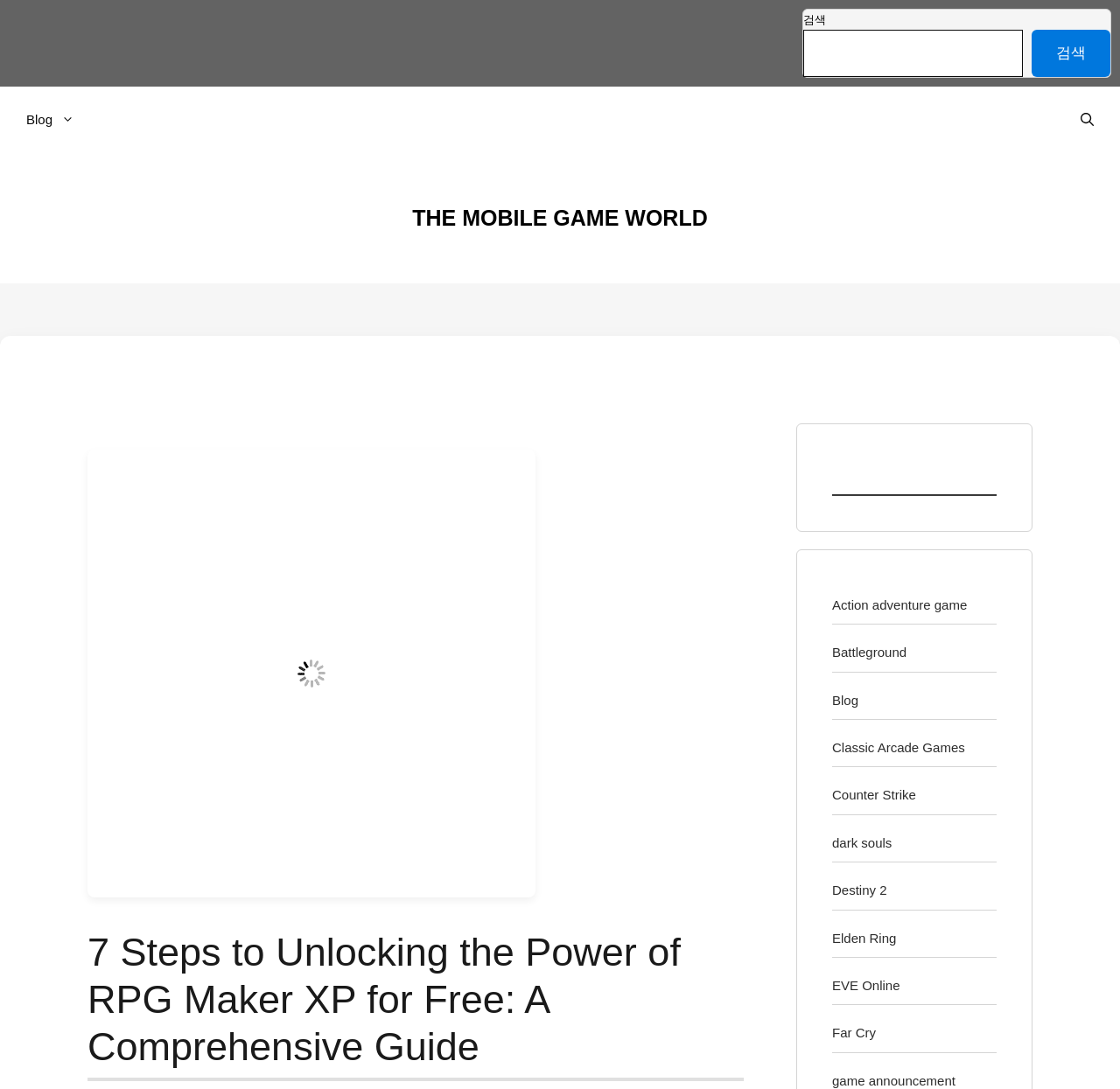Elaborate on the information and visuals displayed on the webpage.

This webpage is a comprehensive guide to unlocking the full potential of RPG Maker XP for free. At the top, there is a search bar with a search button and a text input field, accompanied by a "검색" (search) label. Below the search bar, there is a primary navigation menu with links to "Blog" and "Open Search Bar".

The main content area is divided into two sections. On the left, there is a banner with a link to "THE MOBILE GAME WORLD" and an image related to the guide. Below the image, there is a heading that matches the title of the guide.

On the right side, there is a list of links to various game-related topics, including "Action adventure game", "Battleground", "Blog", "Classic Arcade Games", and many others. These links are arranged vertically, with a horizontal separator line in between. The list takes up most of the right side of the page.

Overall, the webpage appears to be a resource for game developers, providing a comprehensive guide to RPG Maker XP and links to related topics and games.